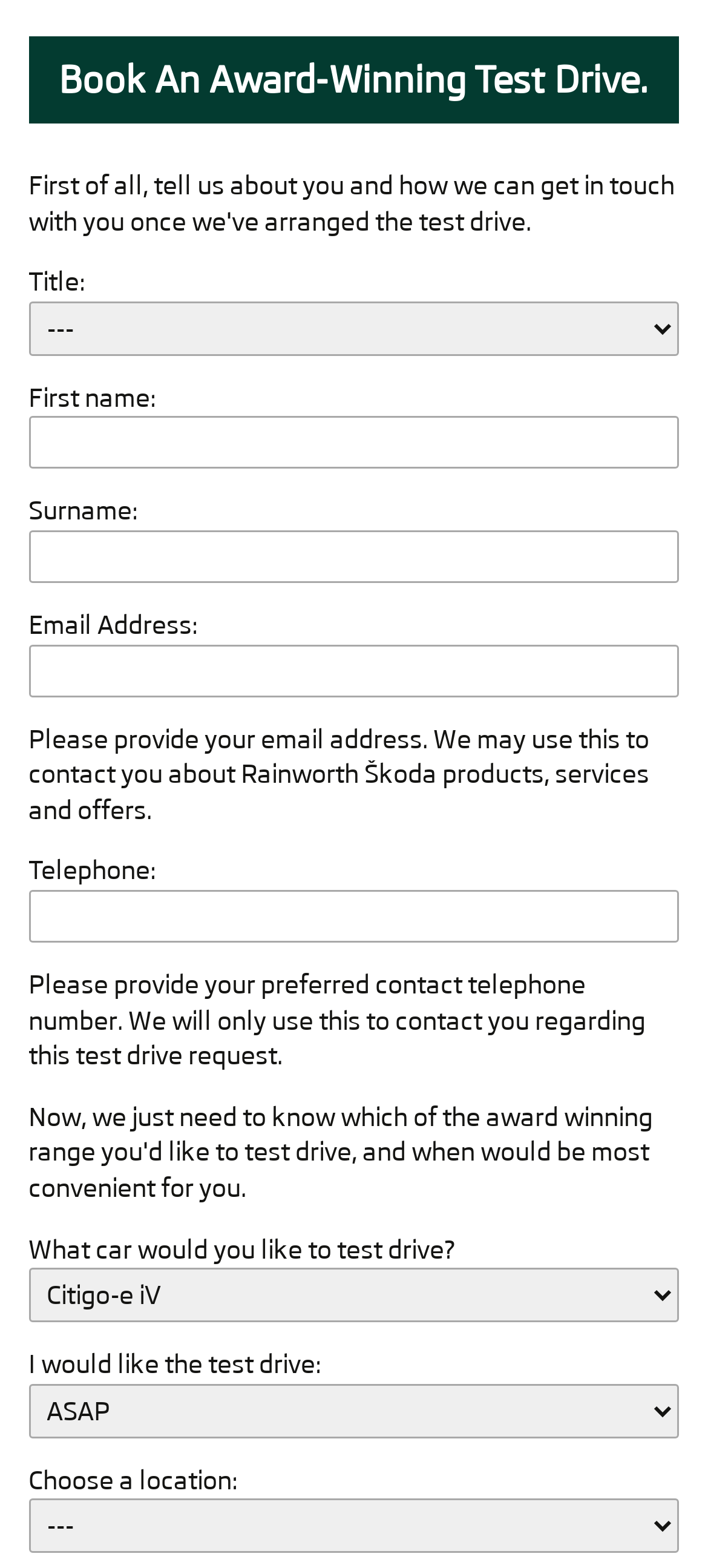Please locate and retrieve the main header text of the webpage.

Book An Award-Winning Test Drive.